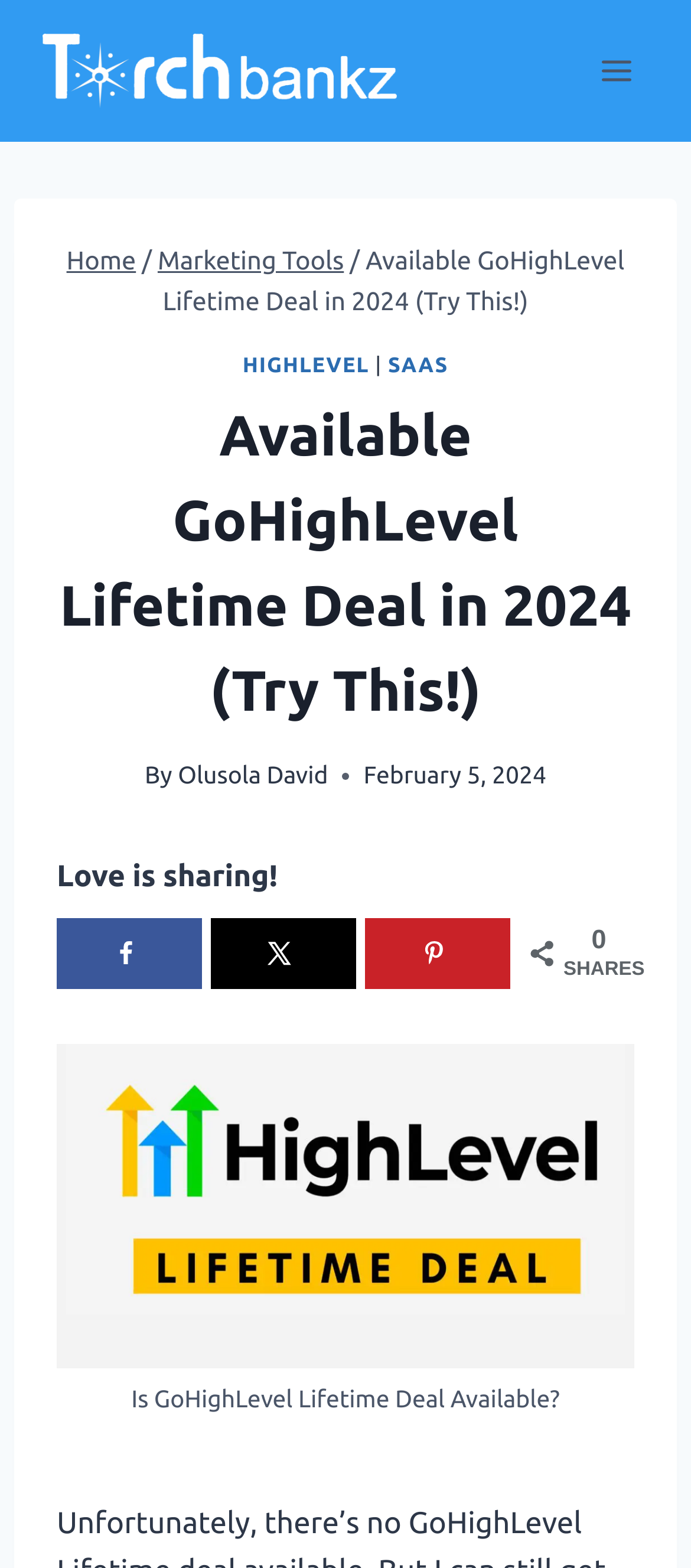What is the date of the article?
Look at the webpage screenshot and answer the question with a detailed explanation.

The date of the article can be found in the section below the breadcrumbs navigation, where it says 'February 5, 2024'.